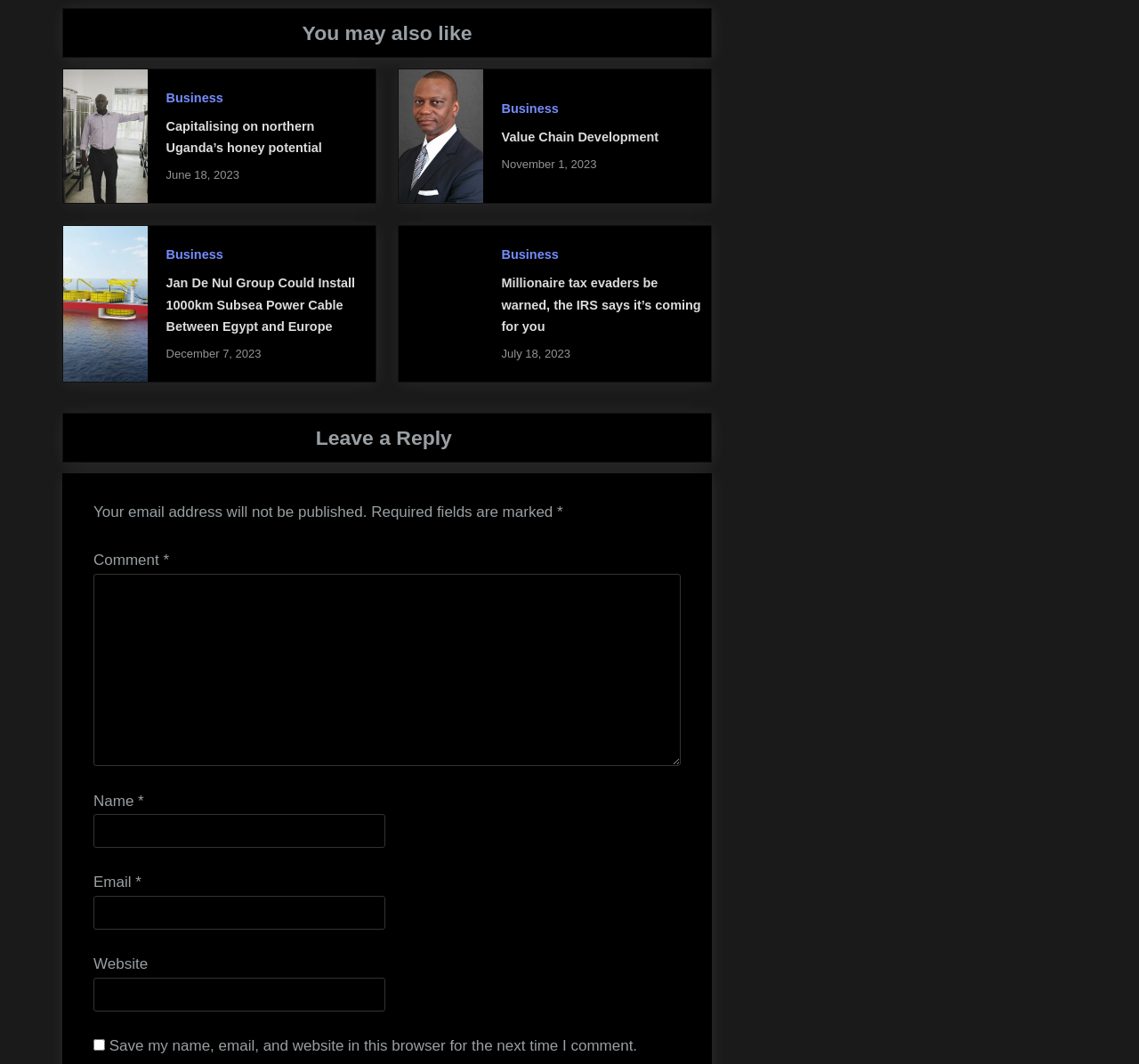What is the purpose of the 'Leave a Reply' section?
Look at the image and answer the question using a single word or phrase.

To comment on the article